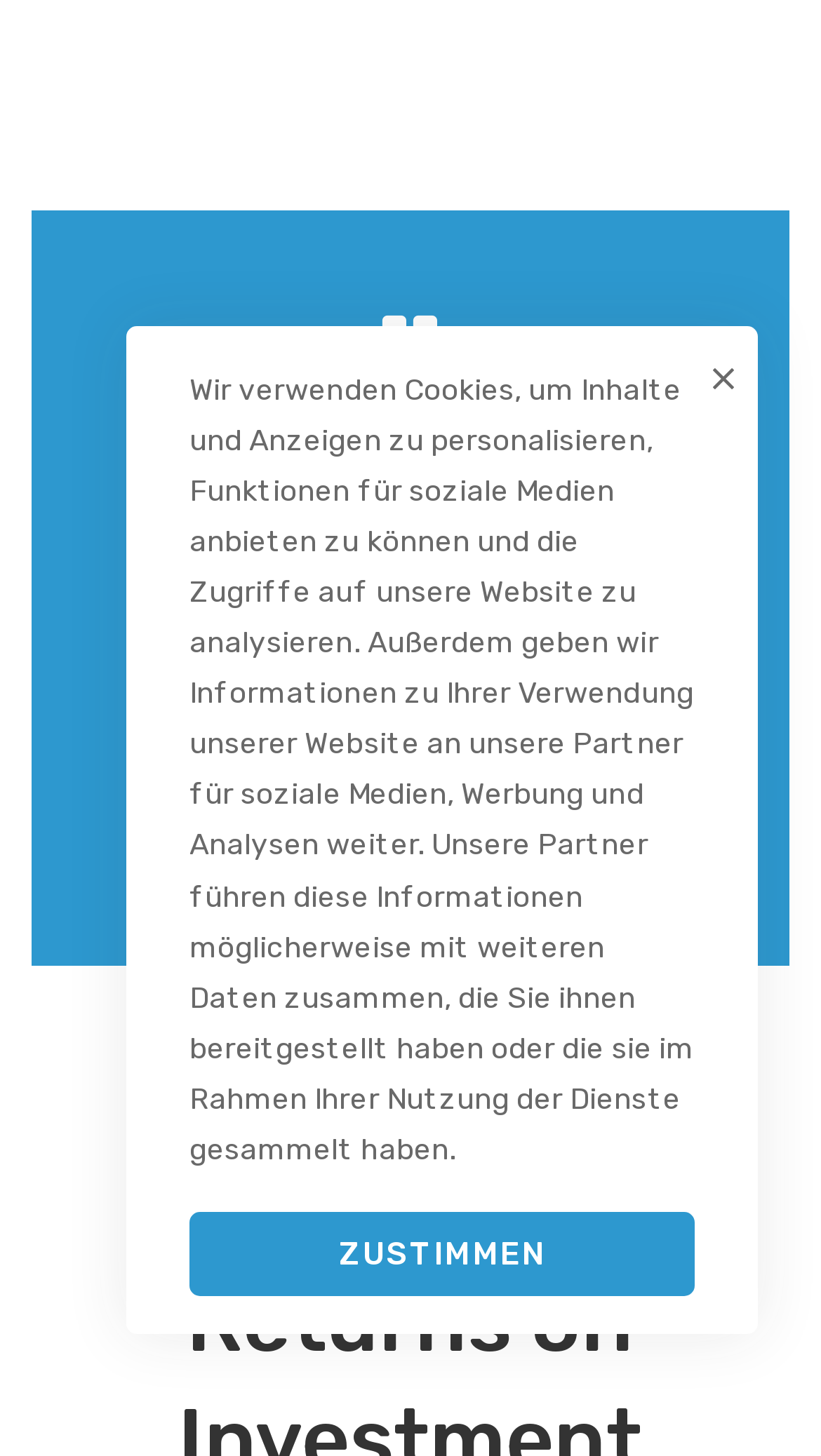Please answer the following question using a single word or phrase: 
What is the theme of the quote on the webpage?

Convenience of apps in investment